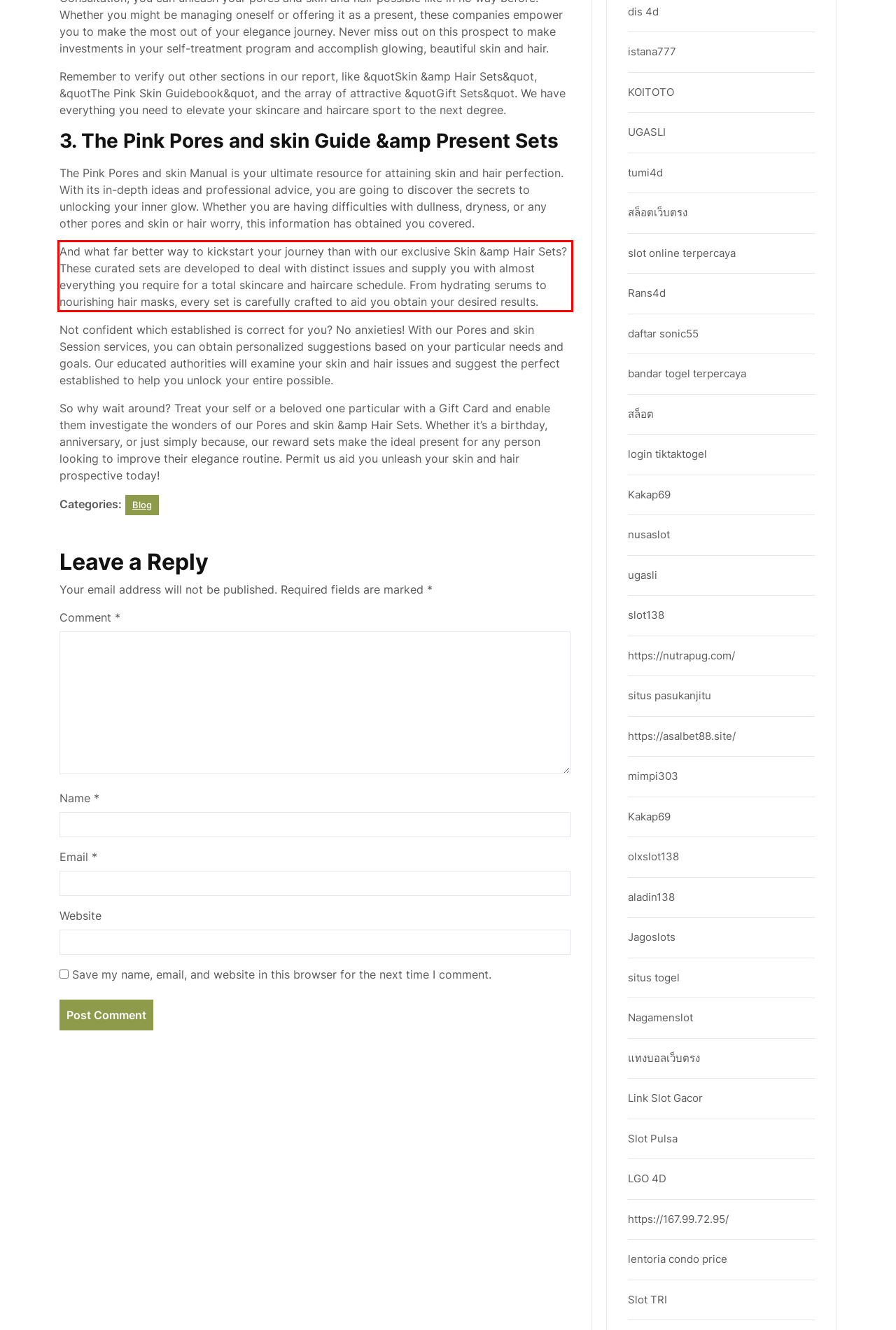You have a screenshot of a webpage, and there is a red bounding box around a UI element. Utilize OCR to extract the text within this red bounding box.

And what far better way to kickstart your journey than with our exclusive Skin &amp Hair Sets? These curated sets are developed to deal with distinct issues and supply you with almost everything you require for a total skincare and haircare schedule. From hydrating serums to nourishing hair masks, every set is carefully crafted to aid you obtain your desired results.